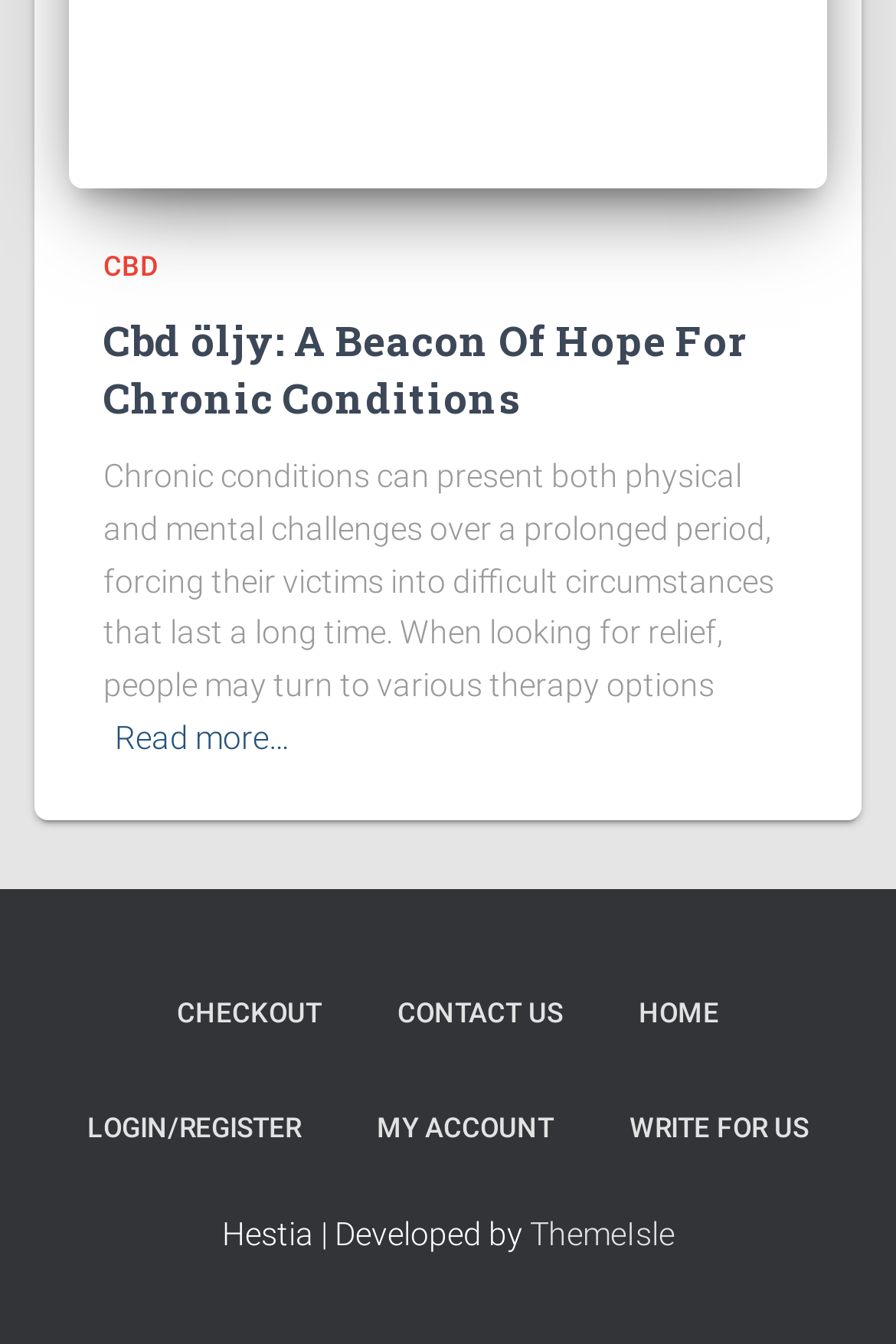Identify the bounding box coordinates of the clickable region required to complete the instruction: "Login or register to access your account". The coordinates should be given as four float numbers within the range of 0 and 1, i.e., [left, top, right, bottom].

[0.059, 0.798, 0.374, 0.882]